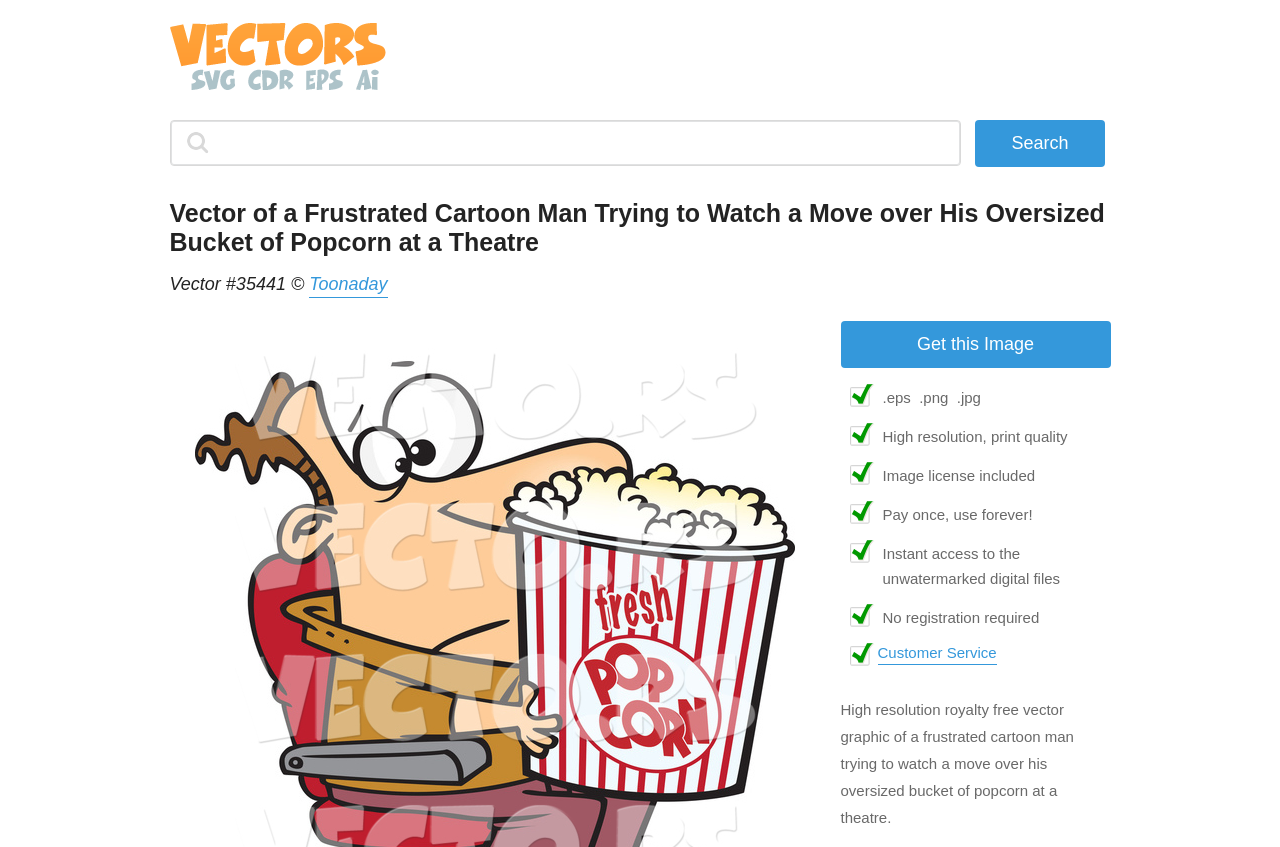Using the information in the image, could you please answer the following question in detail:
What is the benefit of purchasing this image?

The benefit of purchasing this image is that you pay once and can use it forever, as stated on the webpage.